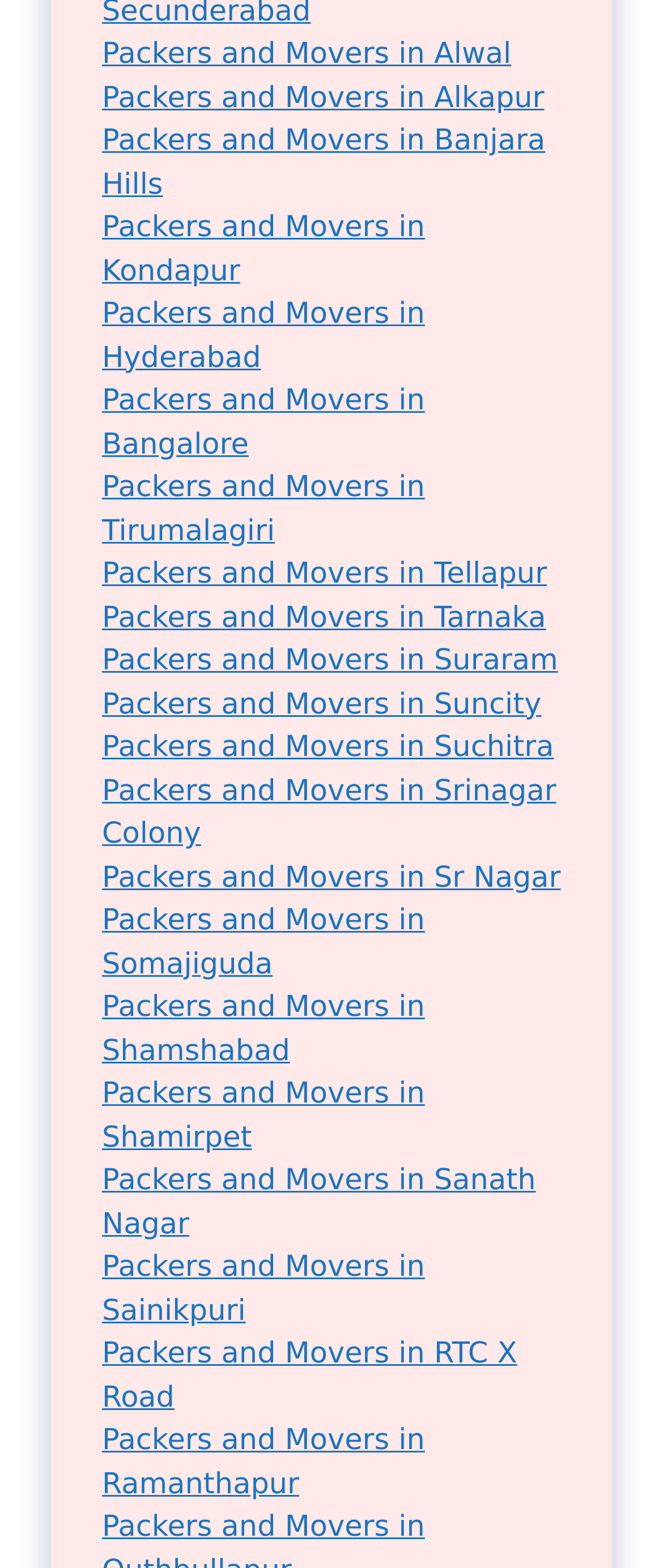Provide the bounding box coordinates of the area you need to click to execute the following instruction: "Get information on Packers and Movers in Ramanthapur".

[0.154, 0.908, 0.641, 0.957]